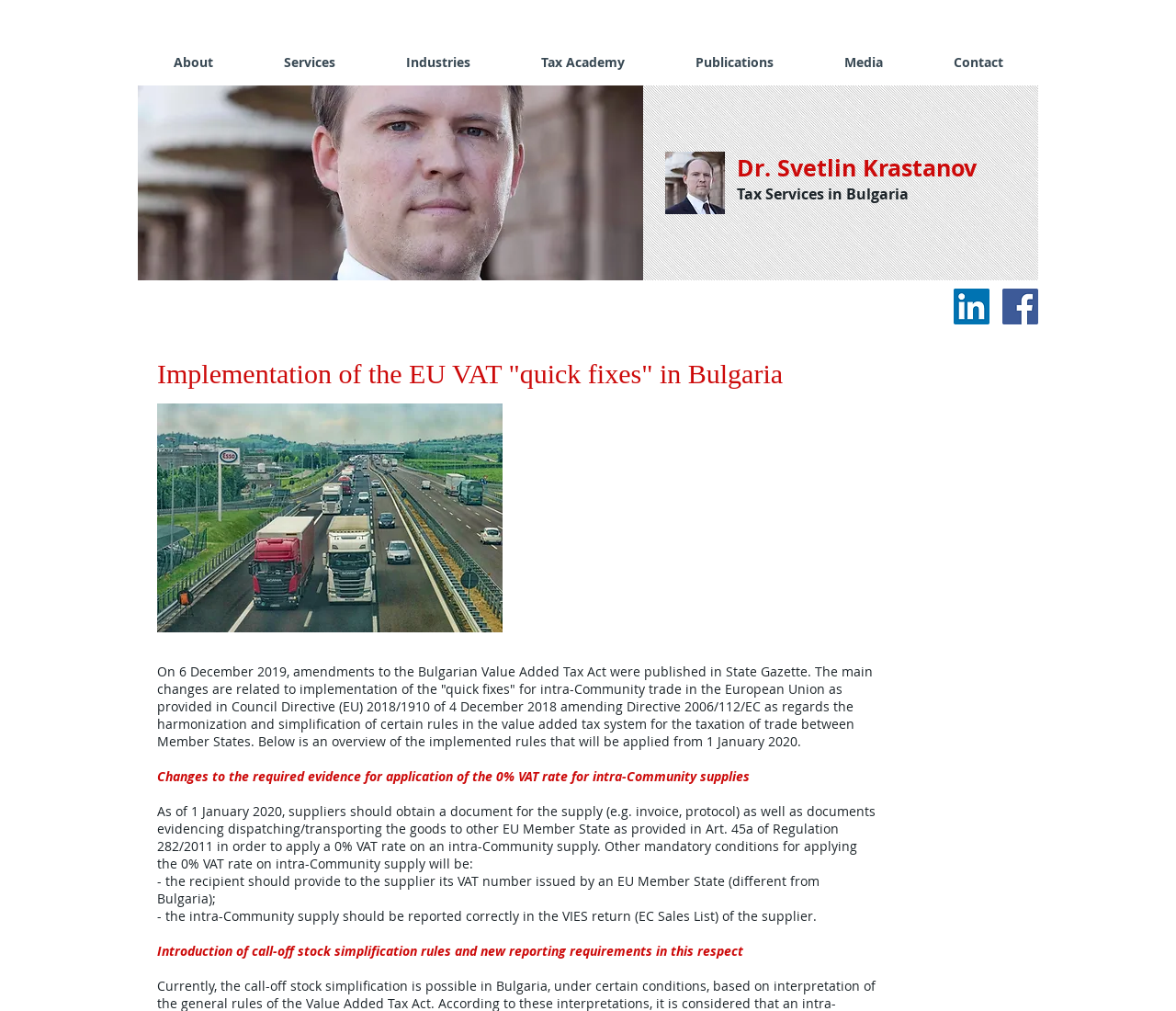Identify the bounding box coordinates of the region I need to click to complete this instruction: "Click the Facebook Social Icon".

[0.852, 0.285, 0.883, 0.321]